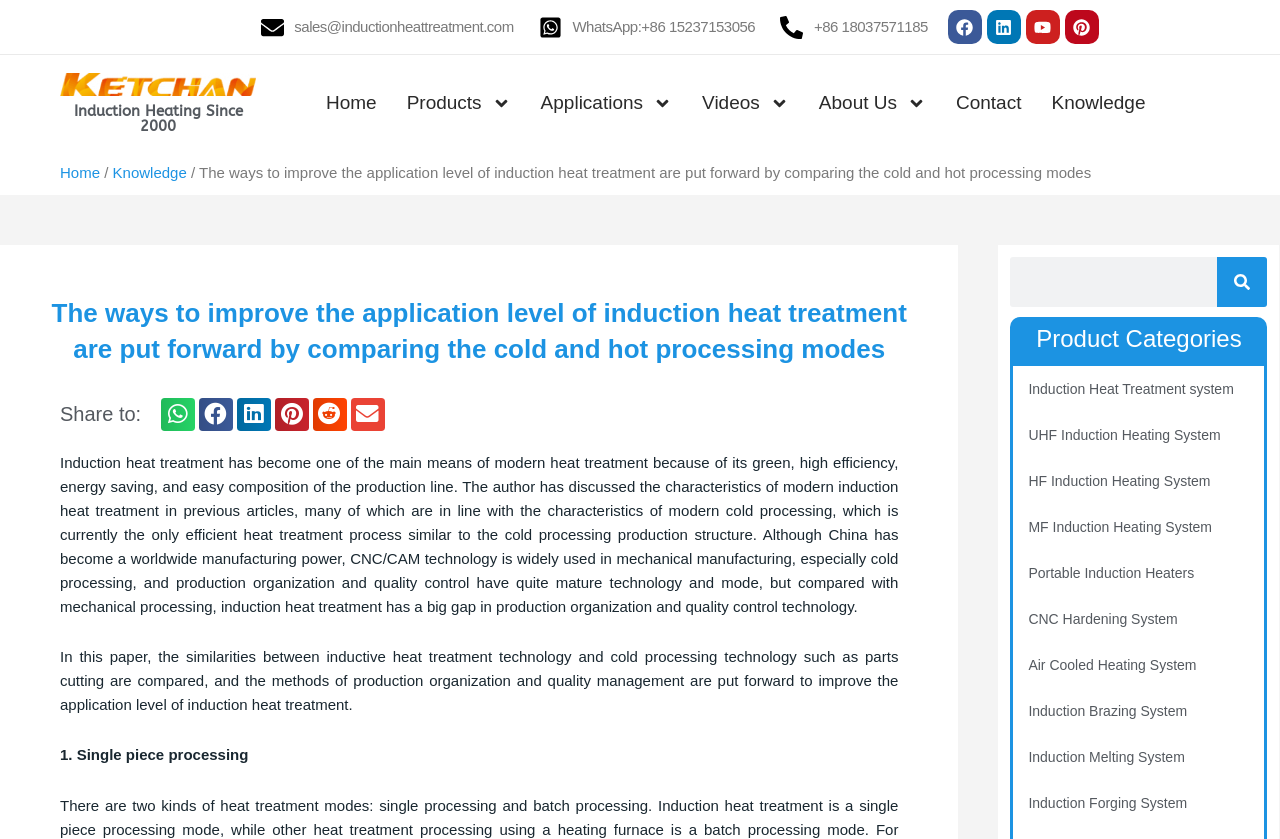Please find and generate the text of the main header of the webpage.

The ways to improve the application level of induction heat treatment are put forward by comparing the cold and hot processing modes